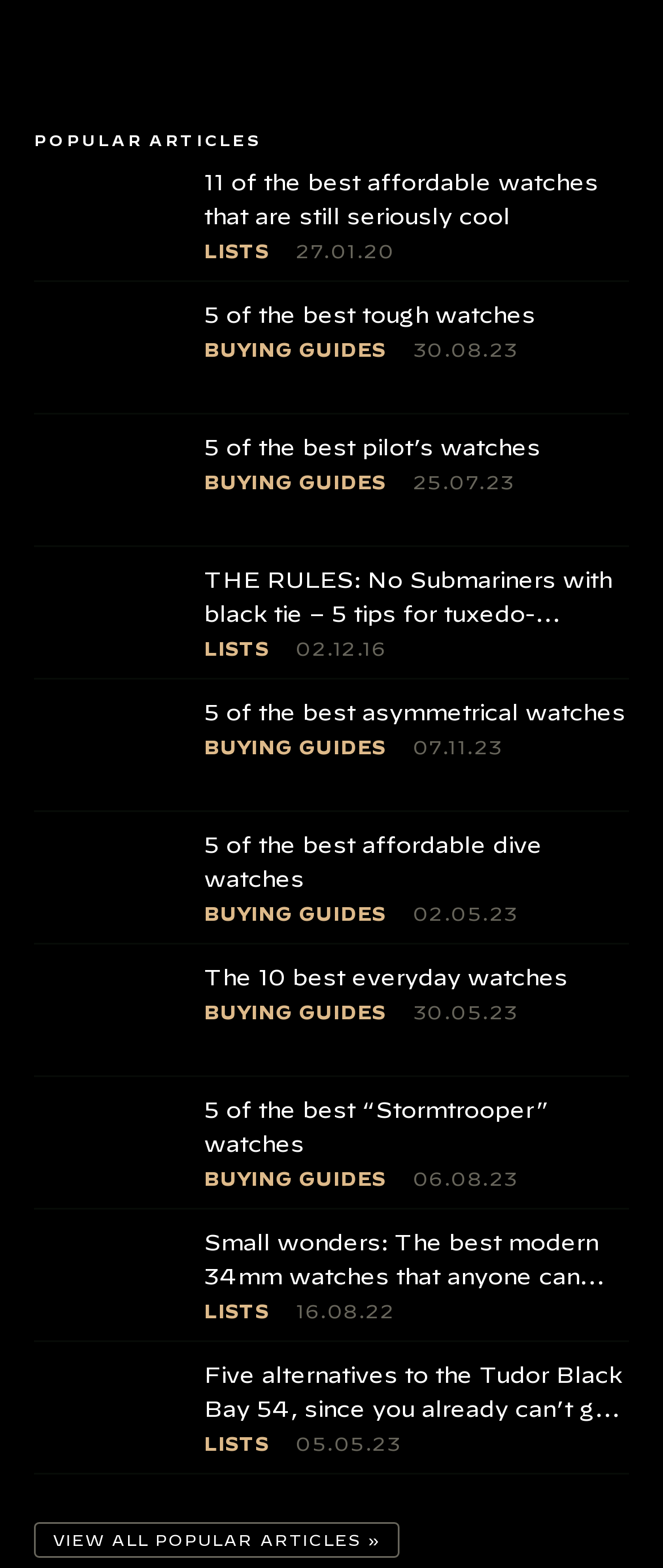What is the title of the article with the most recent timestamp?
Please answer the question with a detailed and comprehensive explanation.

I looked at the timestamps of all the articles and found that the most recent one is '30.05.23', which is associated with the article 'The 10 best everyday watches'.